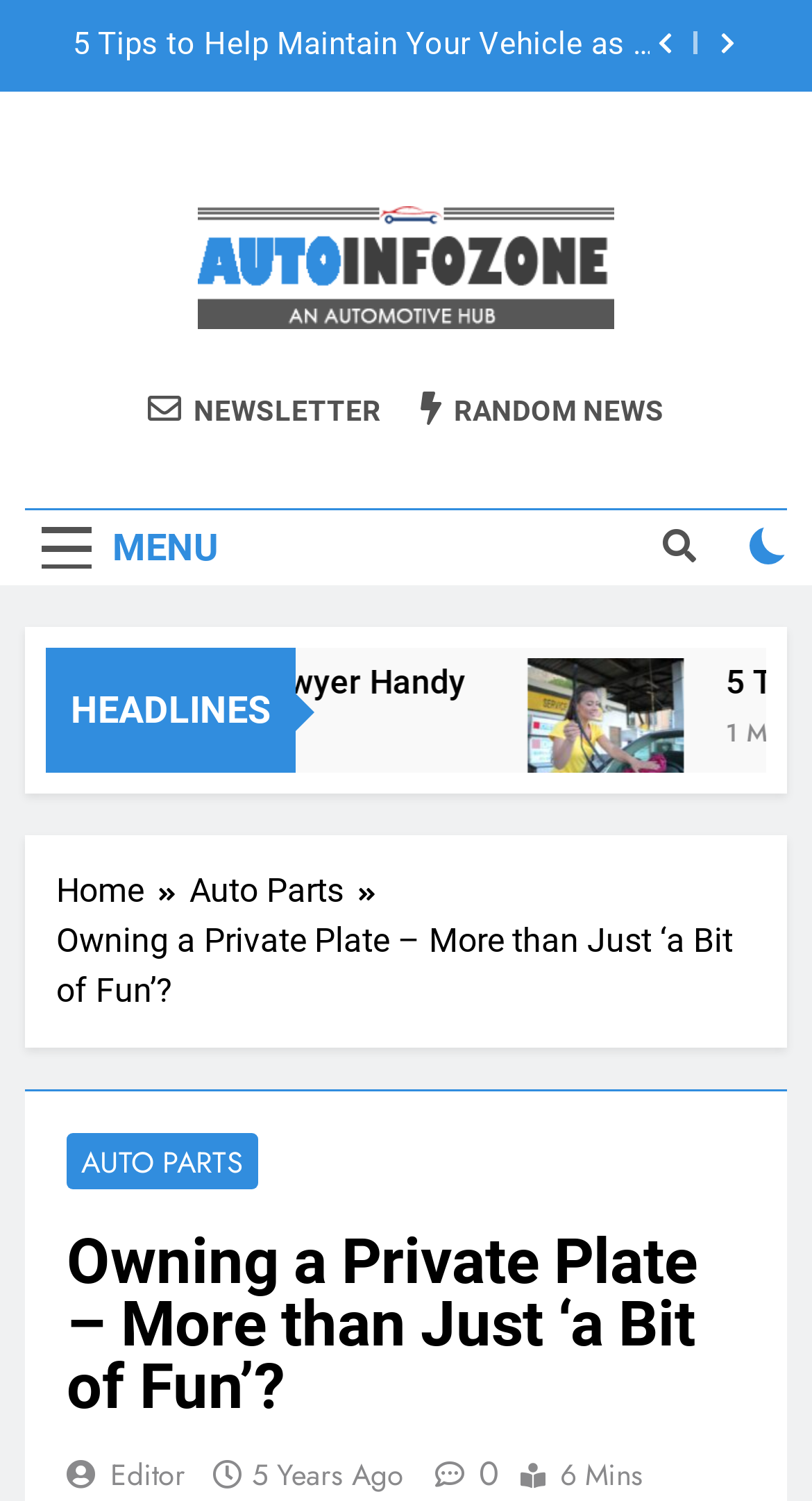Provide a short answer to the following question with just one word or phrase: How many buttons are there in the top-right corner?

3